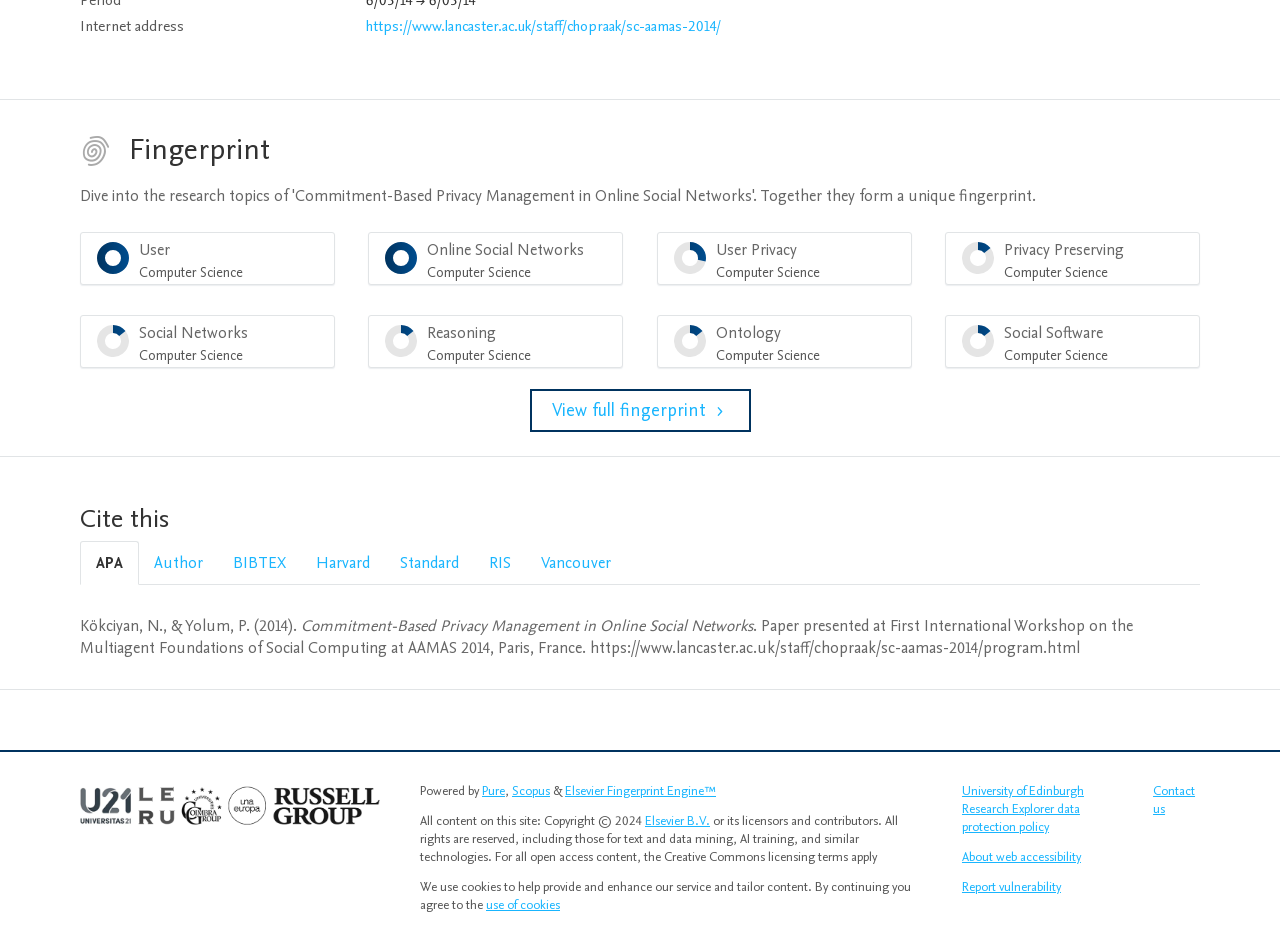Locate the bounding box coordinates of the element that needs to be clicked to carry out the instruction: "Learn more about the Elsevier Fingerprint Engine". The coordinates should be given as four float numbers ranging from 0 to 1, i.e., [left, top, right, bottom].

[0.441, 0.833, 0.559, 0.852]